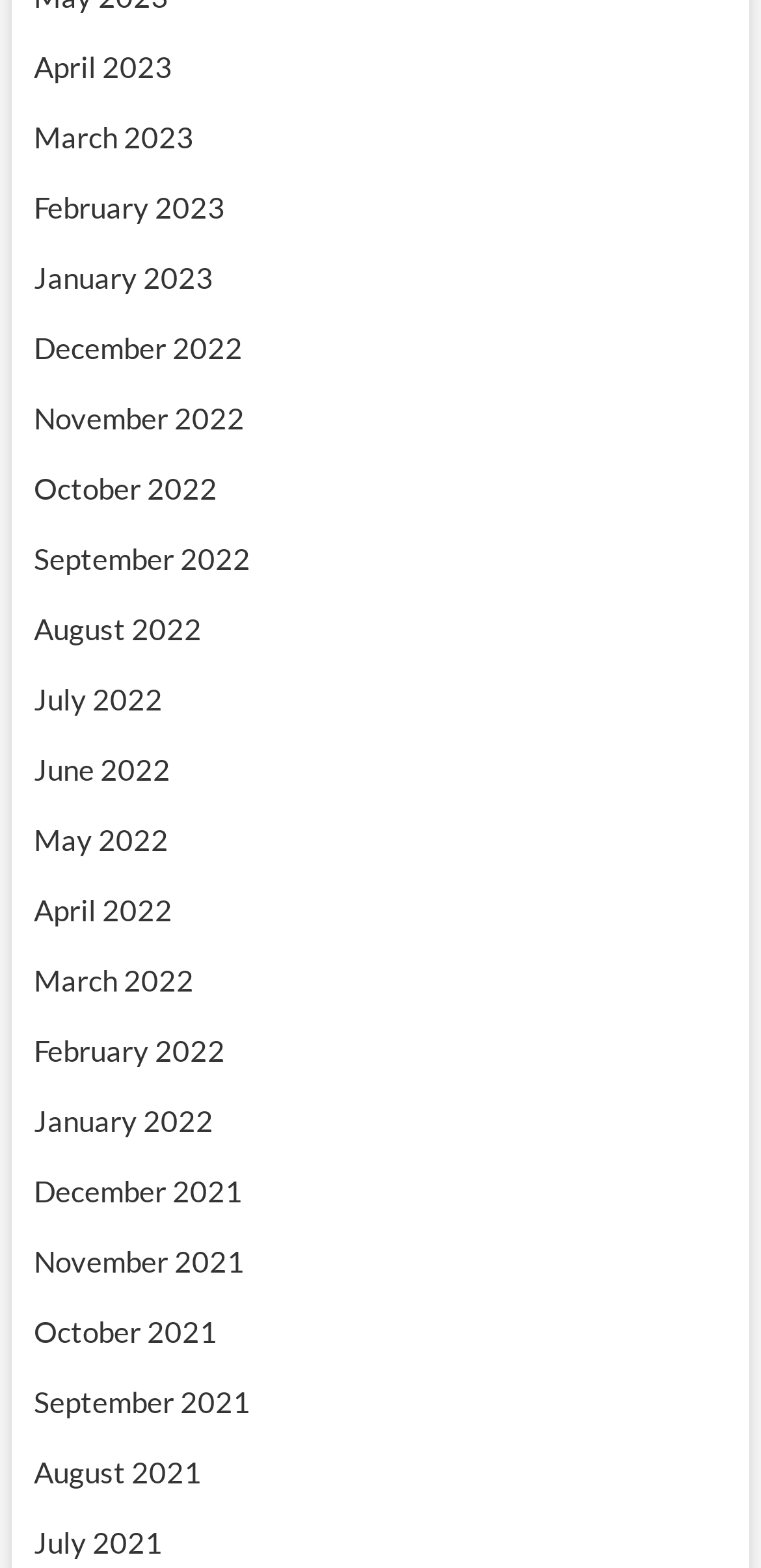Given the description: "September 2021", determine the bounding box coordinates of the UI element. The coordinates should be formatted as four float numbers between 0 and 1, [left, top, right, bottom].

[0.044, 0.882, 0.329, 0.905]